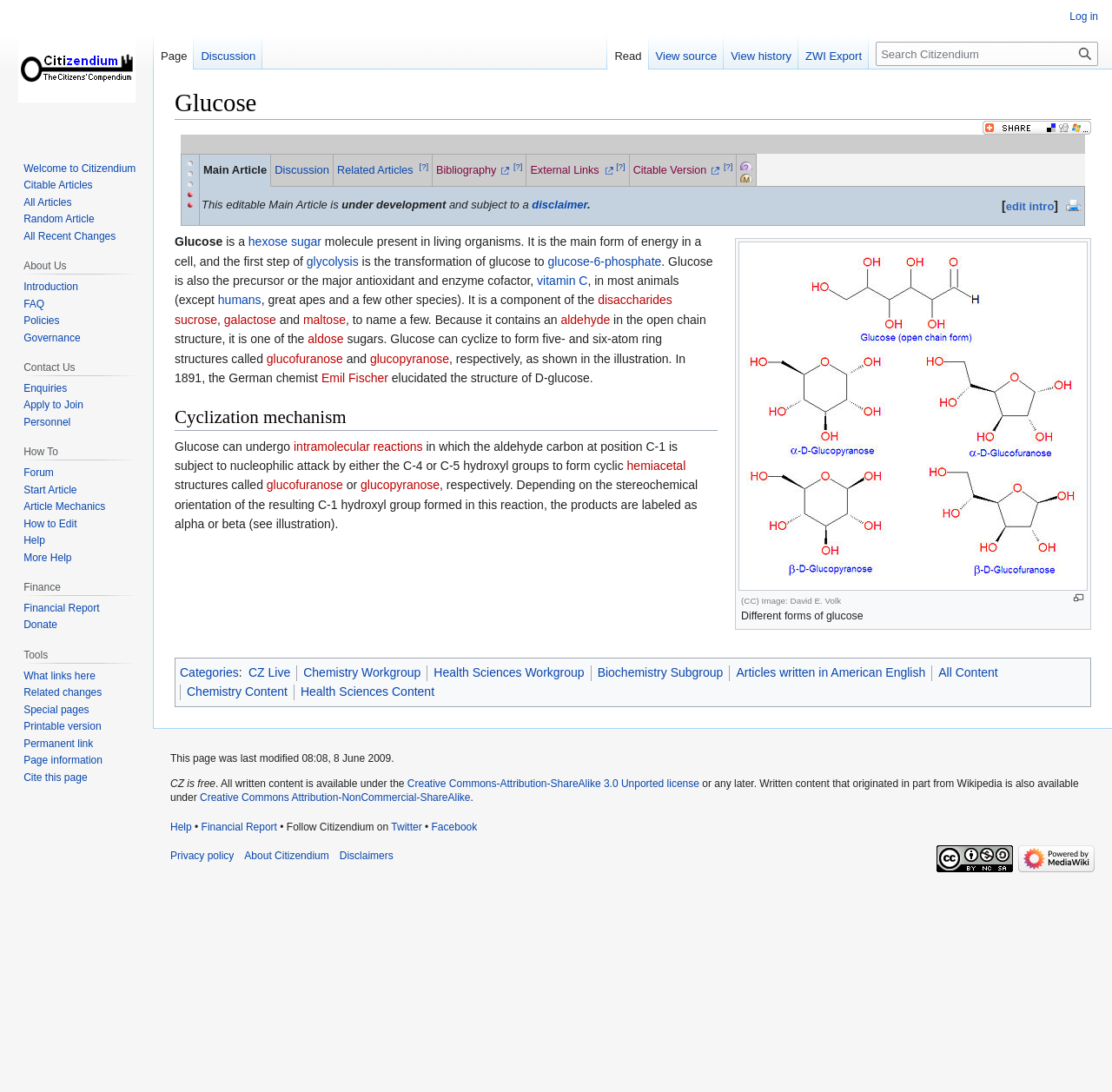Please predict the bounding box coordinates of the element's region where a click is necessary to complete the following instruction: "Click on the 'Related Articles' link". The coordinates should be represented by four float numbers between 0 and 1, i.e., [left, top, right, bottom].

[0.303, 0.151, 0.374, 0.162]